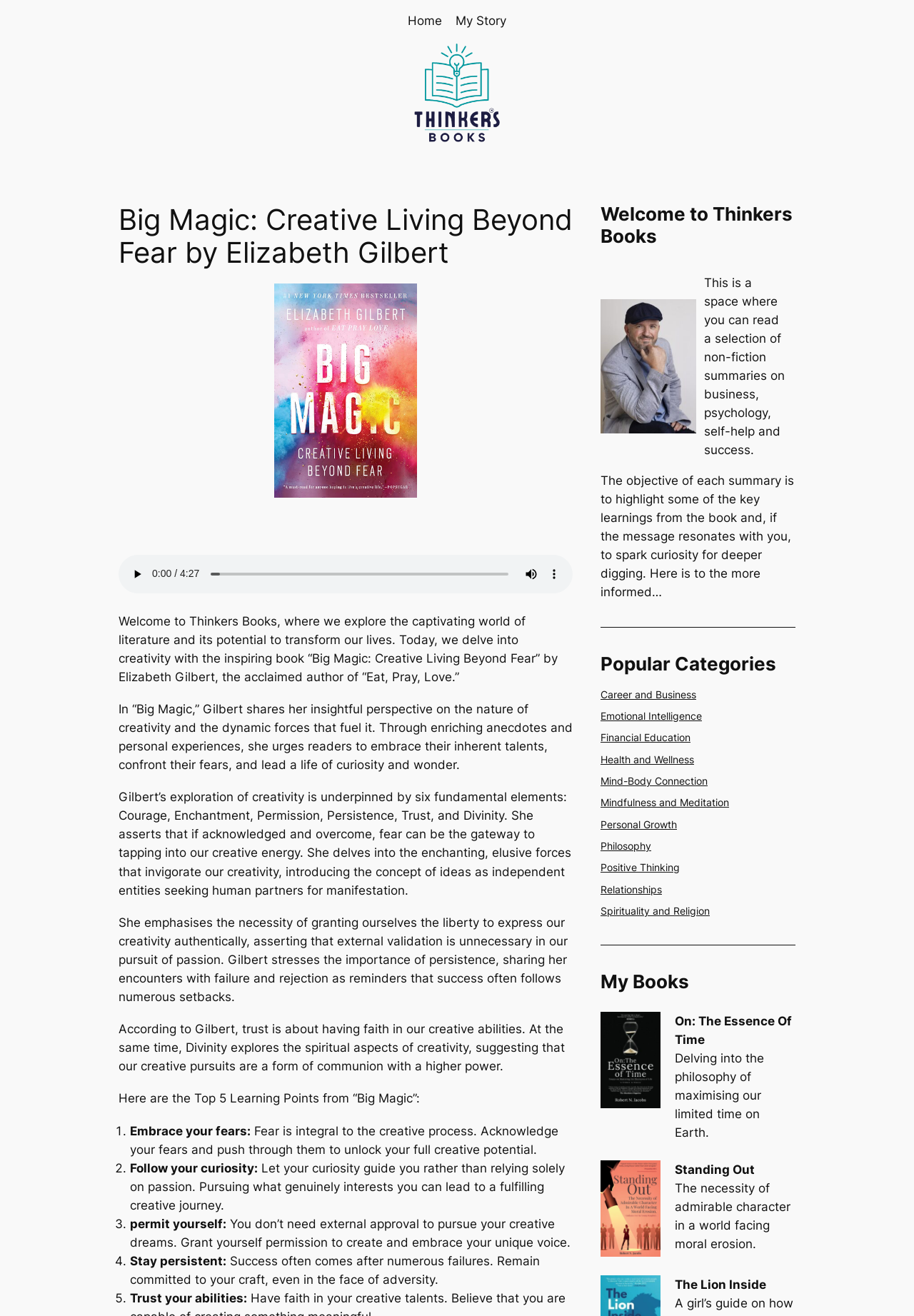Generate the title text from the webpage.

Big Magic: Creative Living Beyond Fear by Elizabeth Gilbert